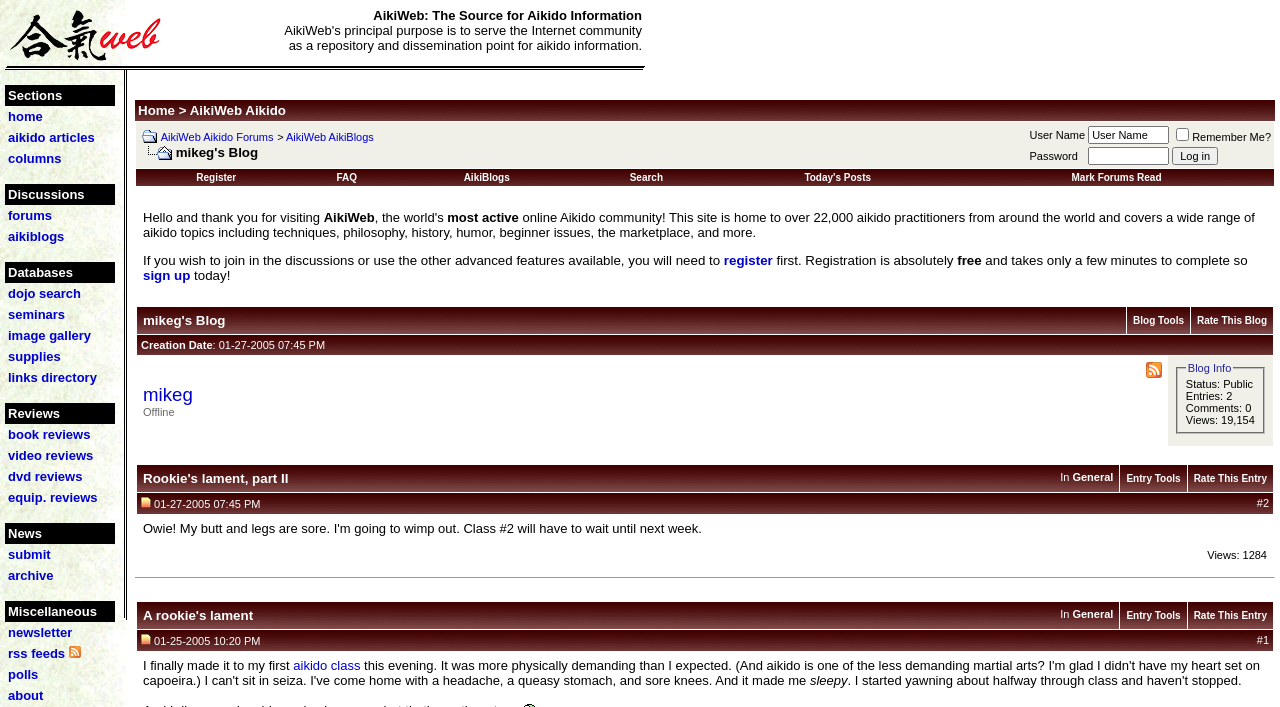Pinpoint the bounding box coordinates for the area that should be clicked to perform the following instruction: "Click on the 'home' link".

[0.006, 0.154, 0.033, 0.175]